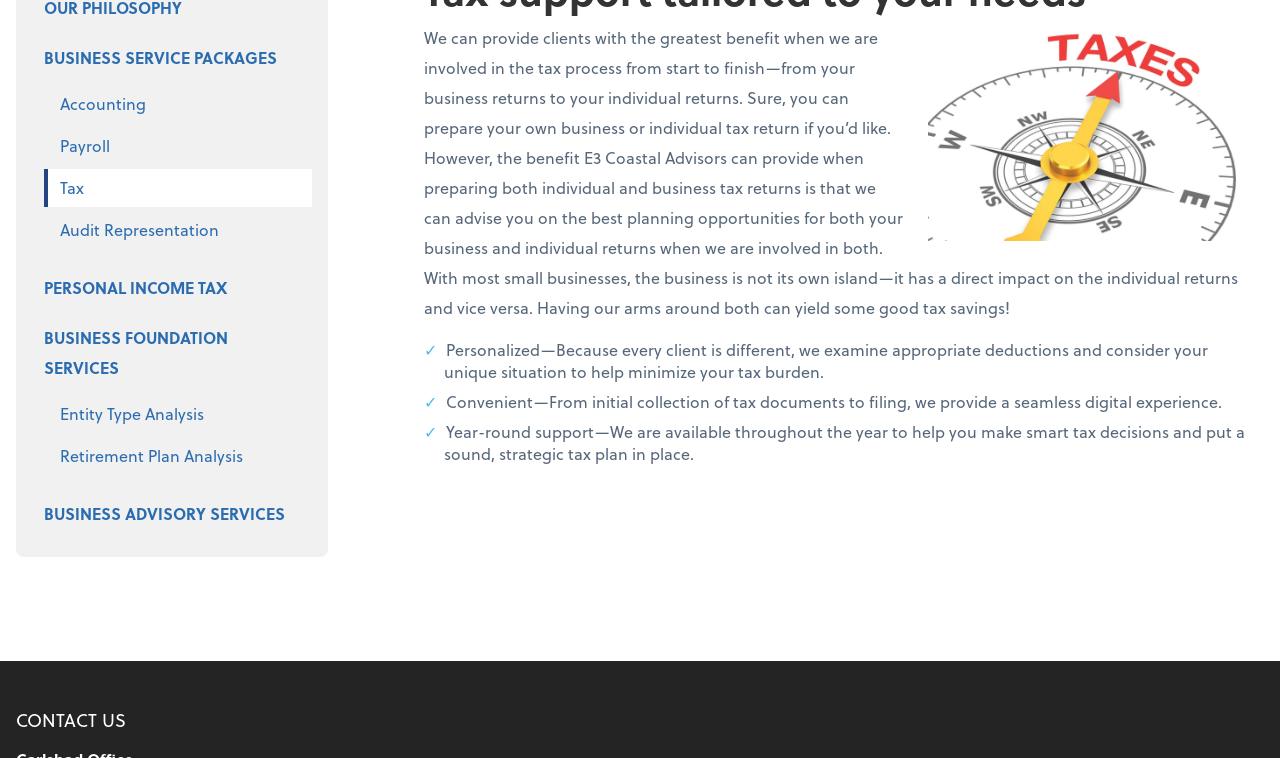Provide the bounding box coordinates of the HTML element this sentence describes: "parent_node: Subscribe to". The bounding box coordinates consist of four float numbers between 0 and 1, i.e., [left, top, right, bottom].

None